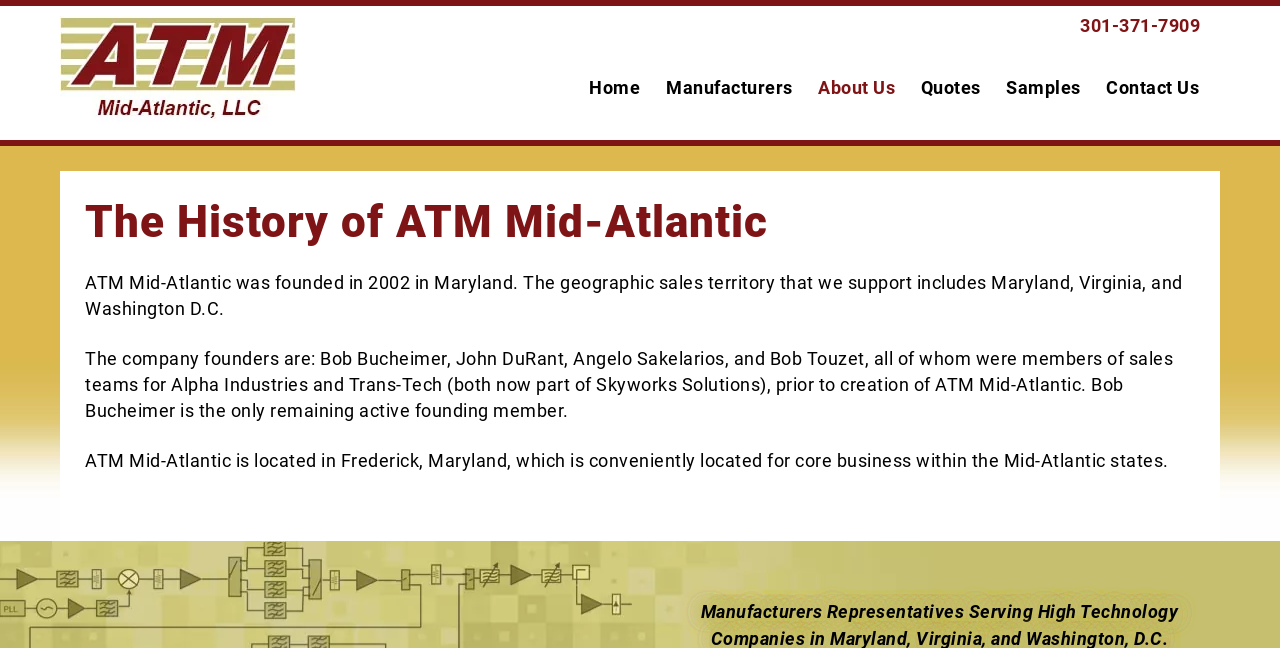Please specify the bounding box coordinates of the clickable section necessary to execute the following command: "call the phone number 301-371-7909".

[0.844, 0.025, 0.938, 0.056]